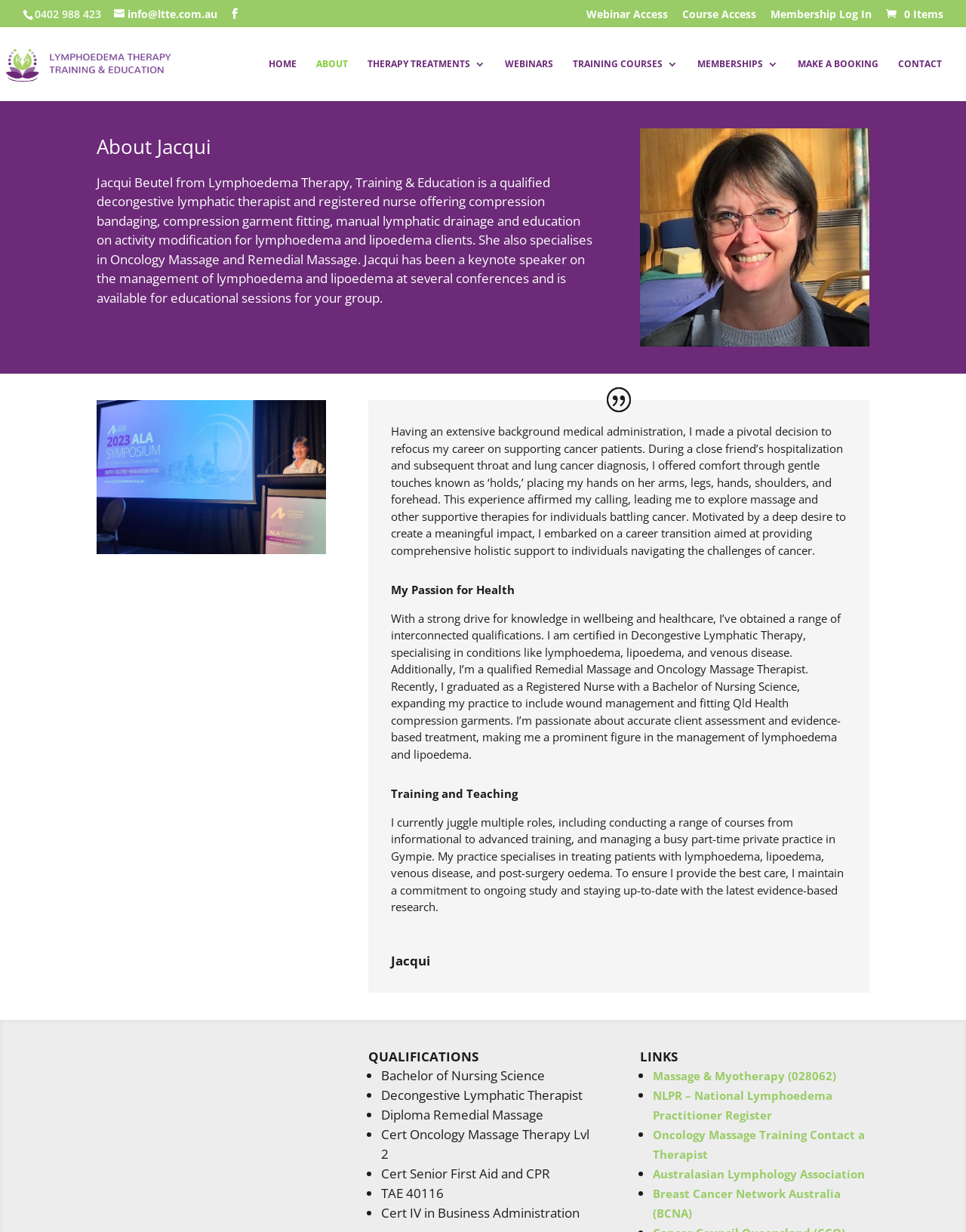Please determine the bounding box coordinates of the clickable area required to carry out the following instruction: "Click the 'Webinar Access' link". The coordinates must be four float numbers between 0 and 1, represented as [left, top, right, bottom].

[0.607, 0.007, 0.691, 0.022]